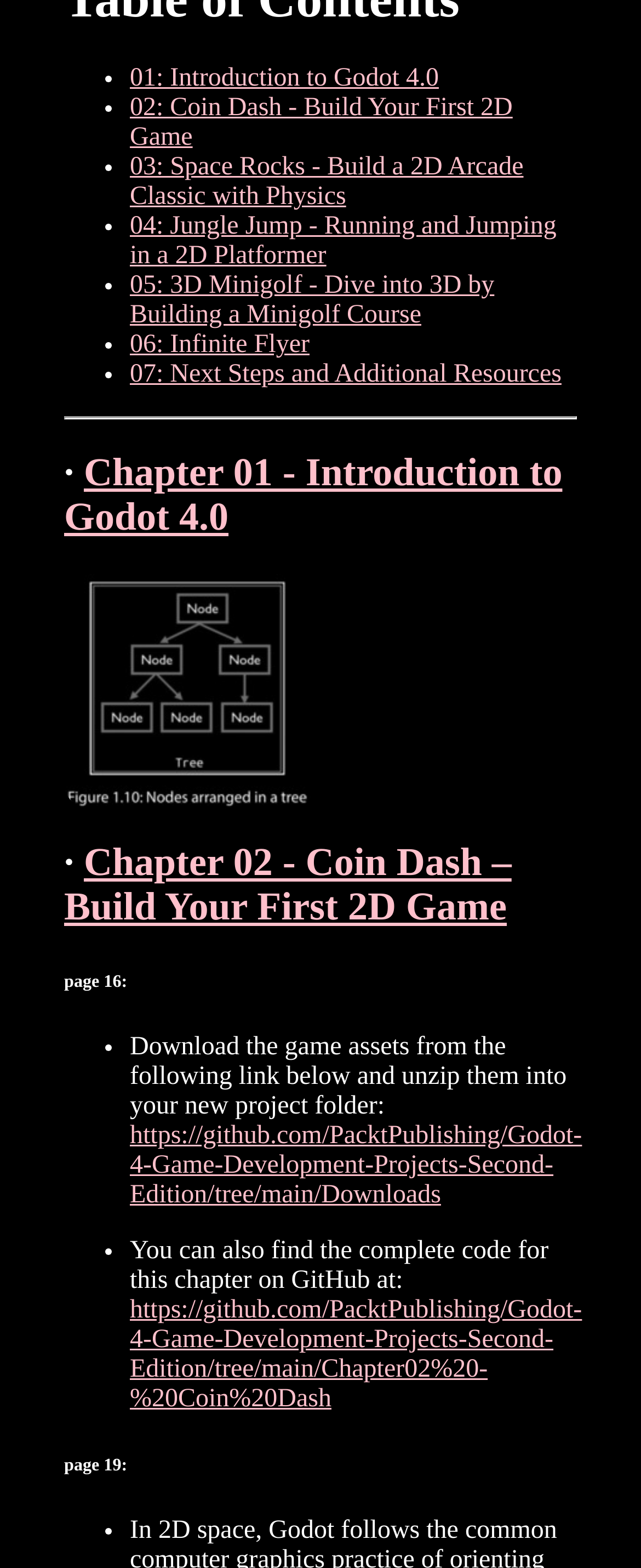Using the element description: "https://github.com/PacktPublishing/Godot-4-Game-Development-Projects-Second-Edition/tree/main/Chapter02%20-%20Coin%20Dash", determine the bounding box coordinates for the specified UI element. The coordinates should be four float numbers between 0 and 1, [left, top, right, bottom].

[0.203, 0.827, 0.908, 0.901]